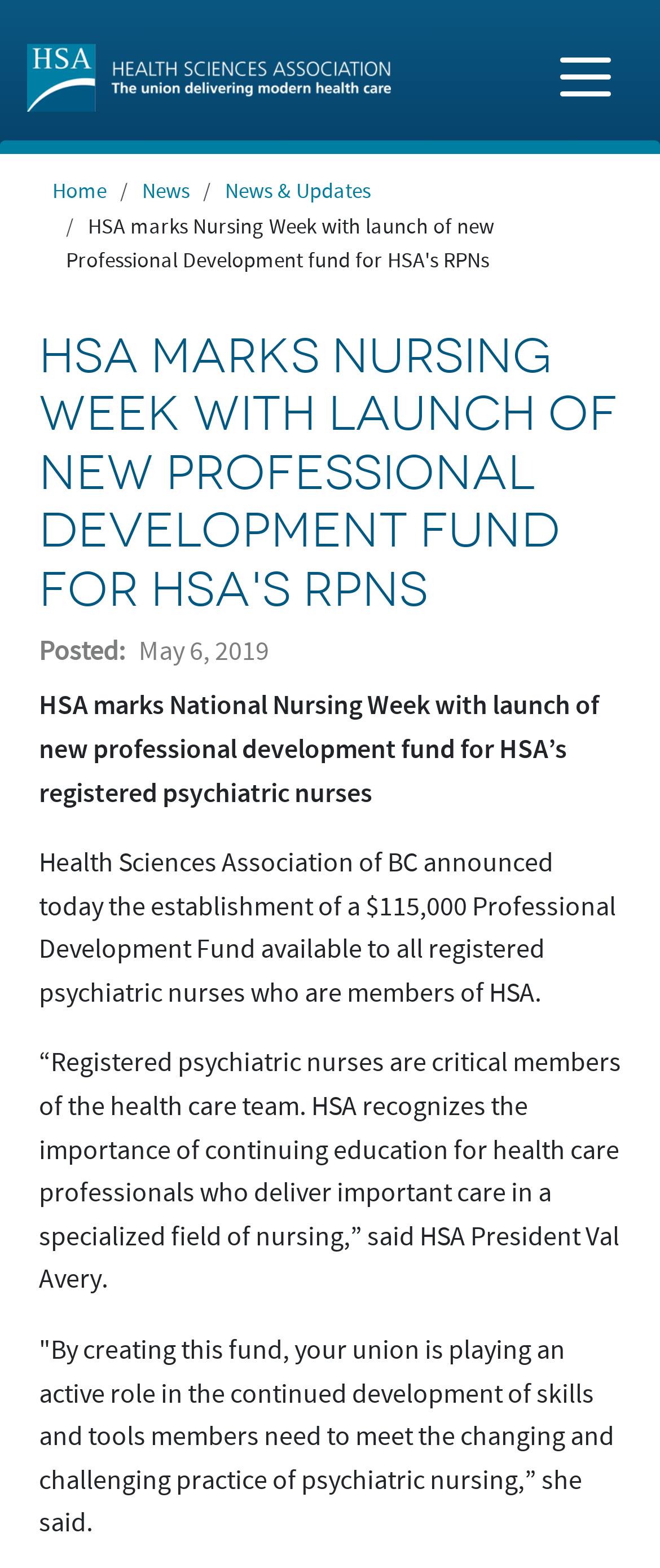Please provide a one-word or short phrase answer to the question:
What is the purpose of the fund?

Professional Development